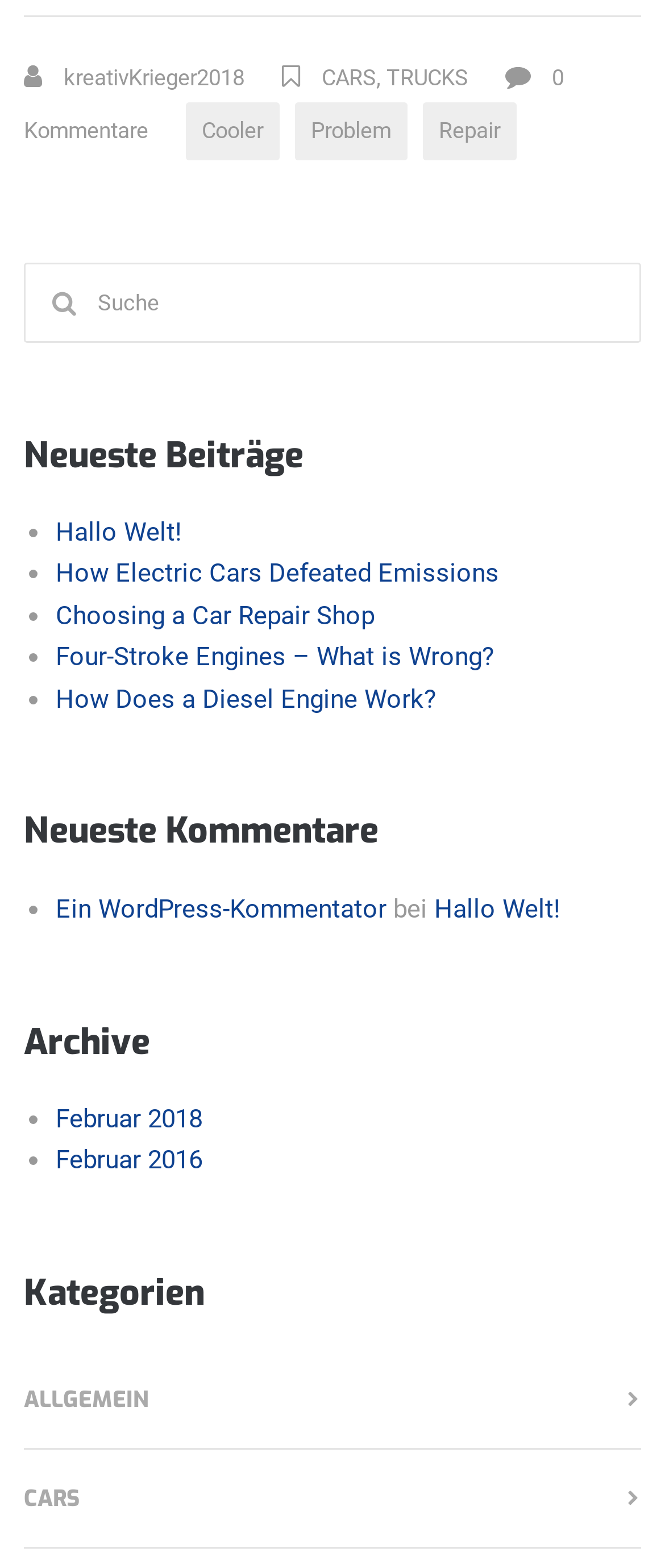Determine the bounding box coordinates of the element's region needed to click to follow the instruction: "Browse 'ALLGEMEIN' category". Provide these coordinates as four float numbers between 0 and 1, formatted as [left, top, right, bottom].

[0.036, 0.861, 0.223, 0.924]